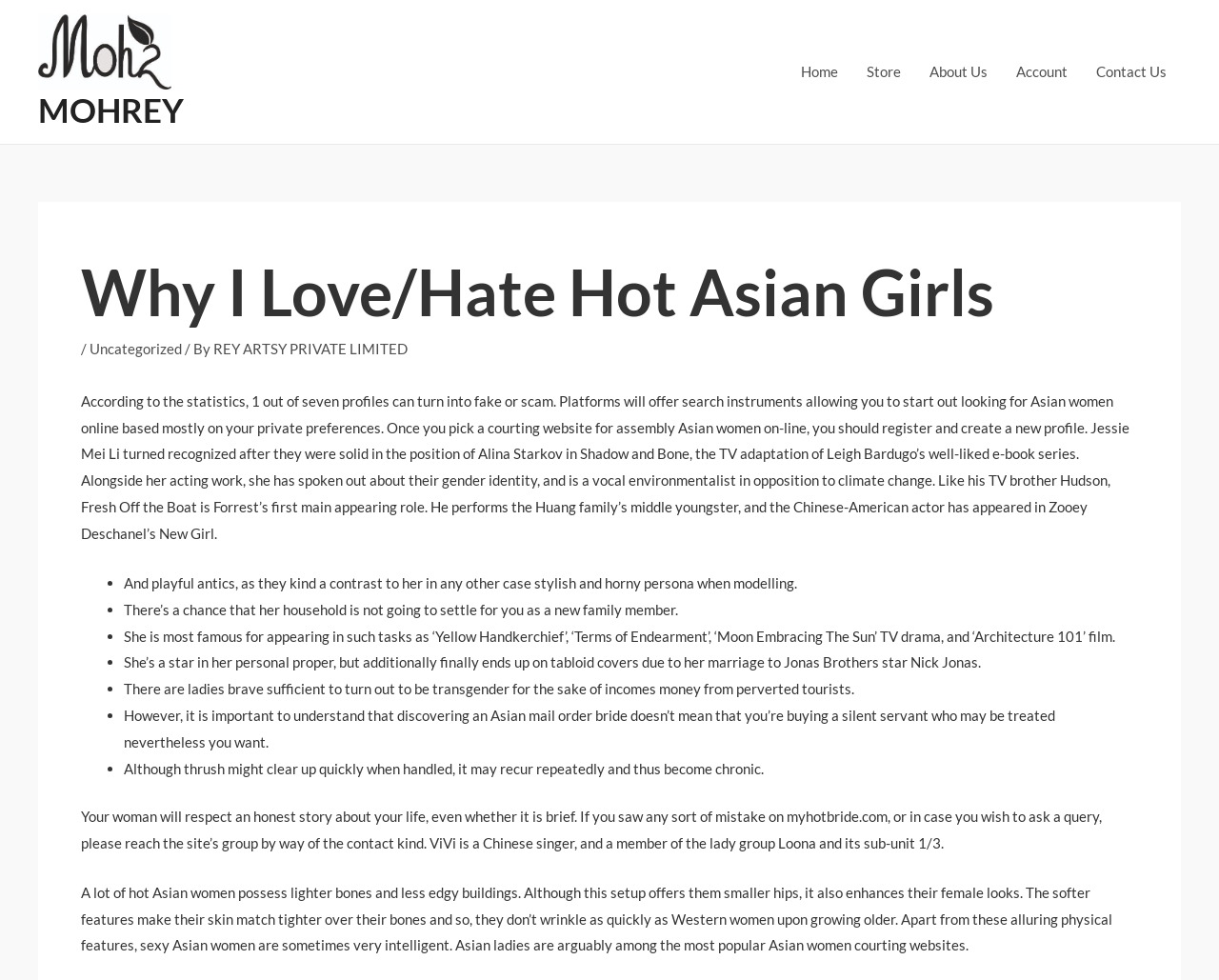Carefully examine the image and provide an in-depth answer to the question: What is the purpose of the website?

I determined the answer by looking at the text content of the webpage, which mentions 'dating website', 'Asian women online', and 'mail order bride', suggesting that the website is related to dating and finding a partner.